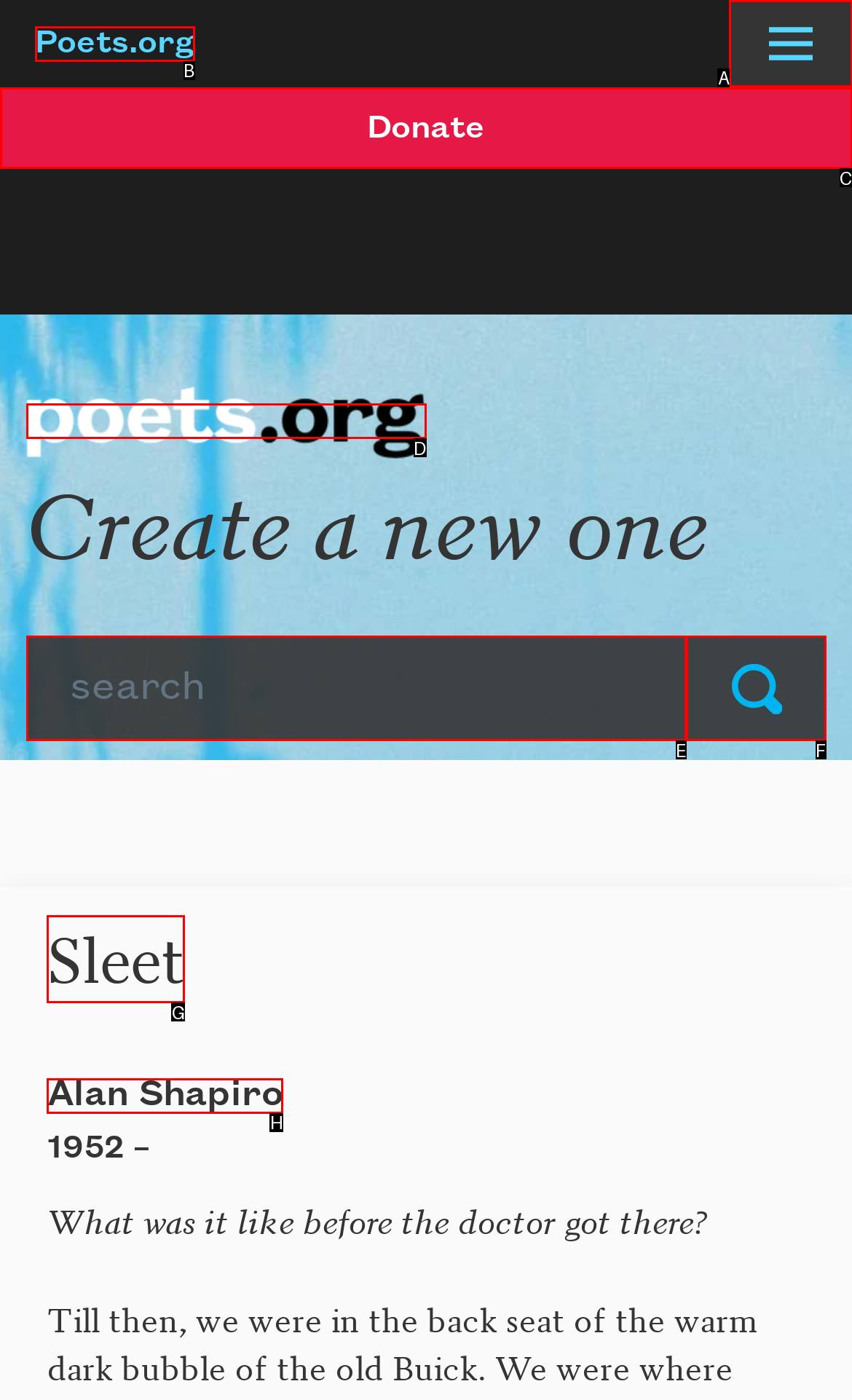Identify the correct letter of the UI element to click for this task: Input your email
Respond with the letter from the listed options.

None